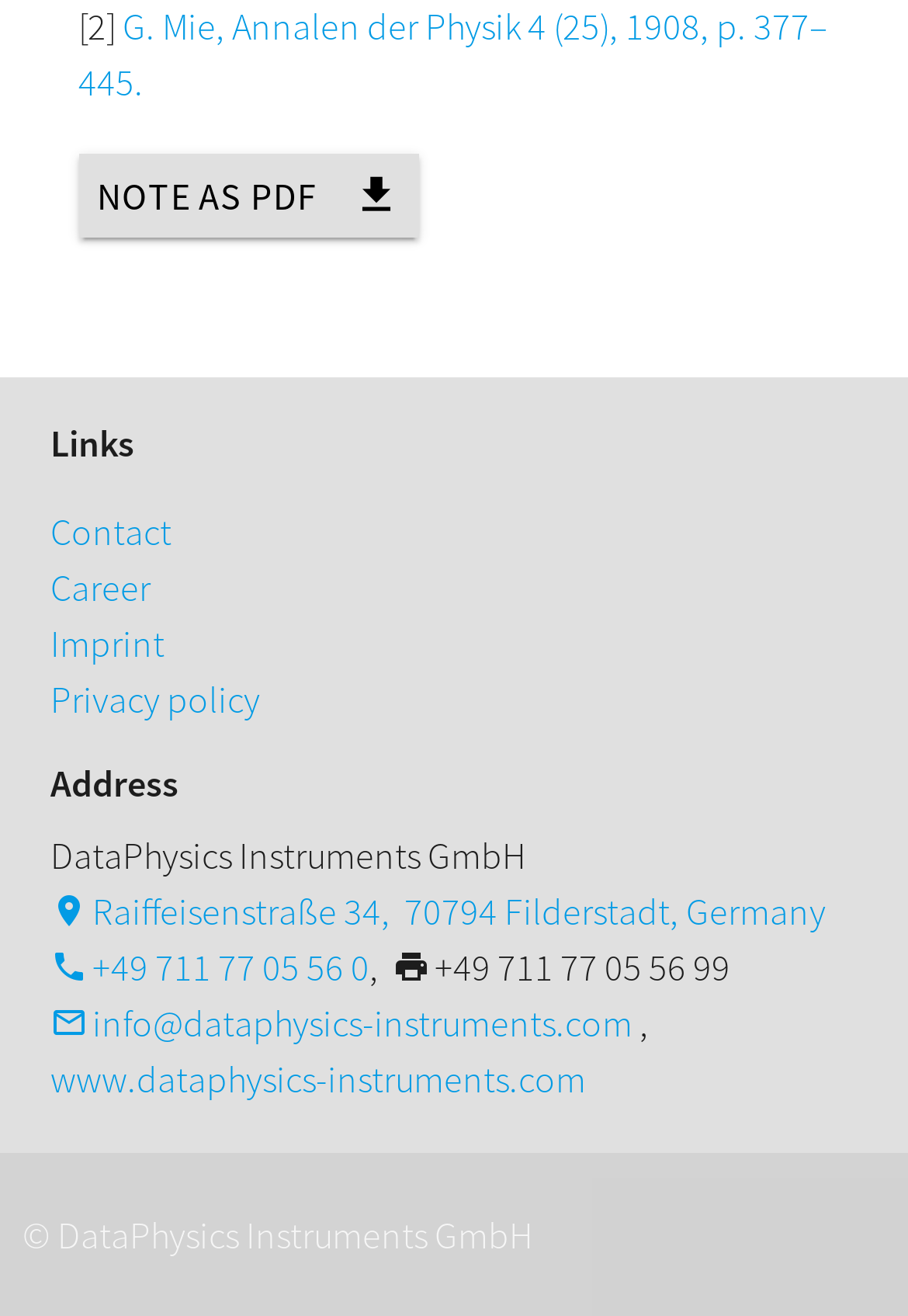Answer the question in one word or a short phrase:
What is the phone number?

+49 711 77 05 56 0